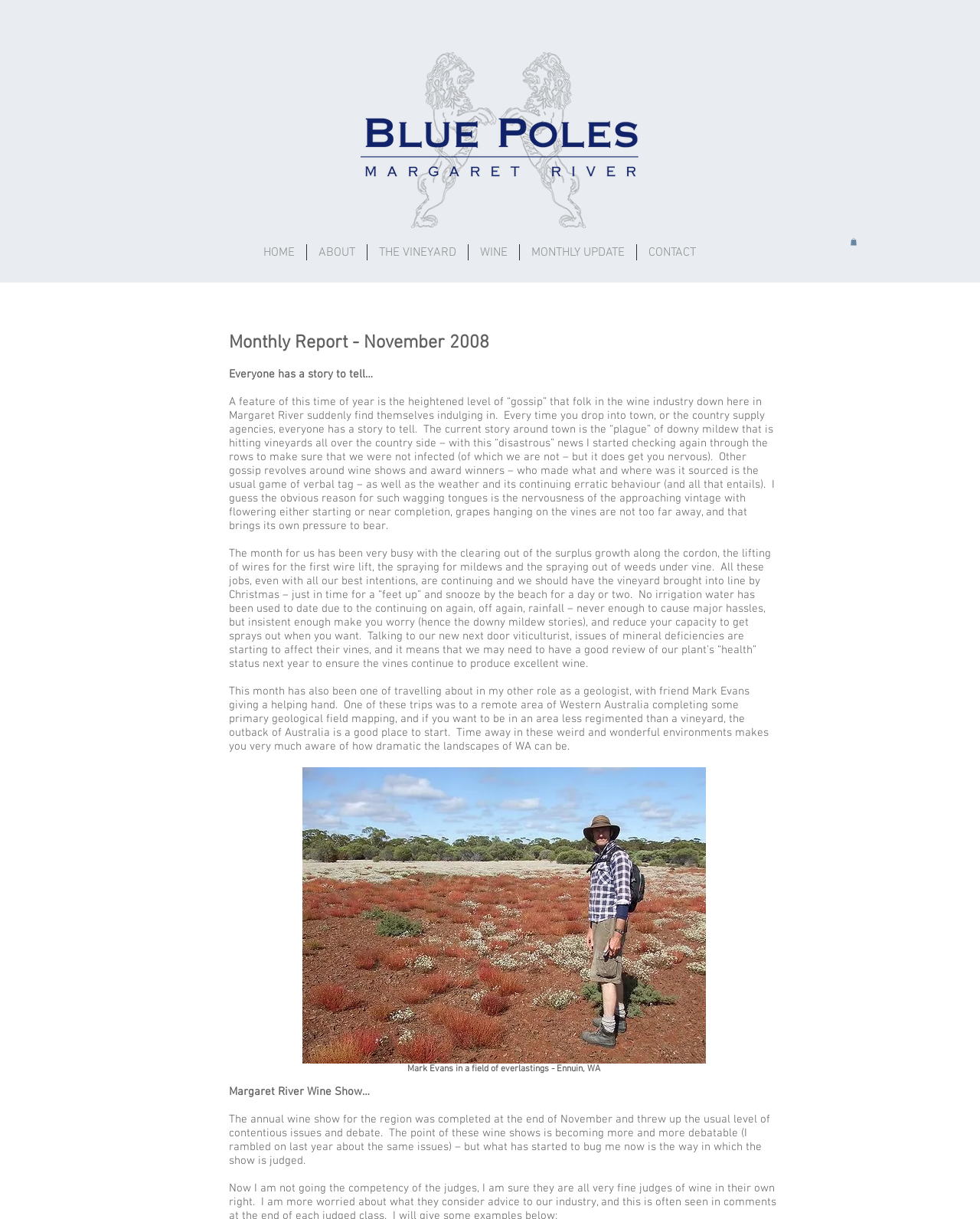With reference to the image, please provide a detailed answer to the following question: What is the name of the person who helped the author with geological field mapping?

The name of the person who helped the author with geological field mapping is mentioned in the static text element, which states 'with friend Mark Evans giving a helping hand'.